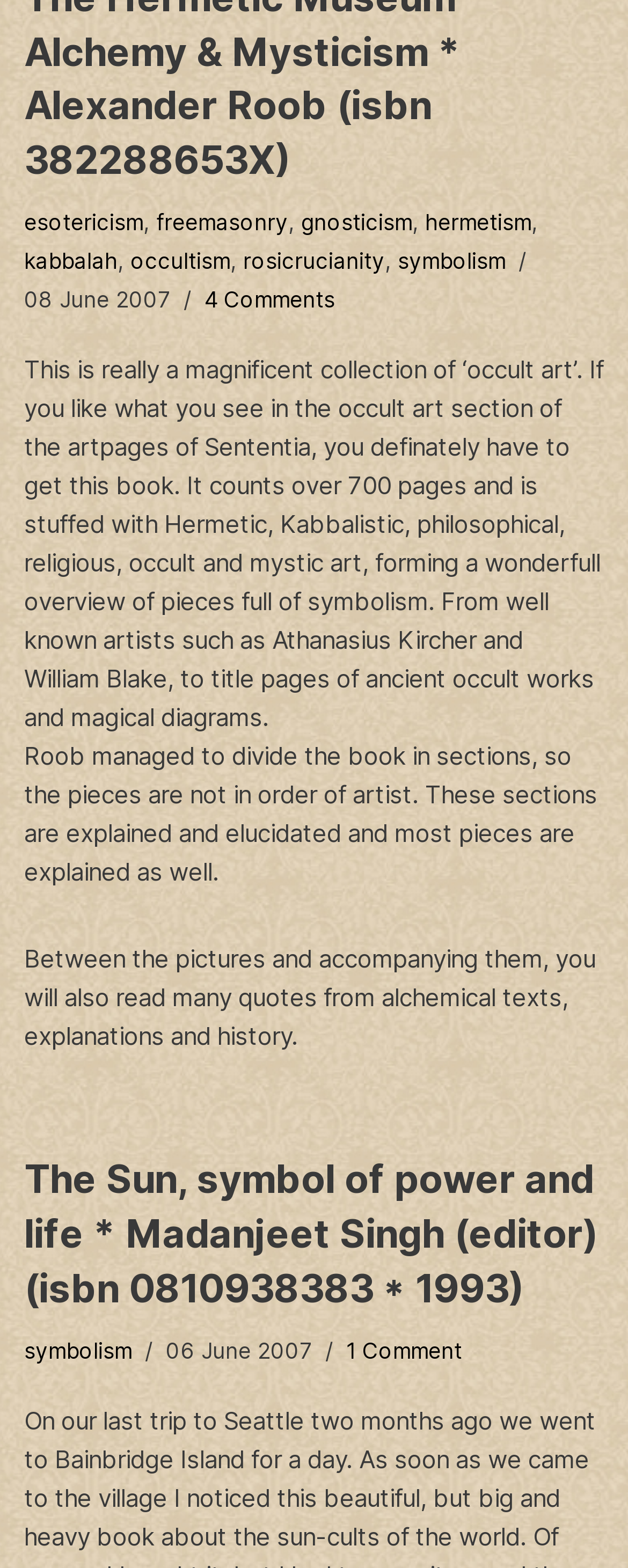Can you find the bounding box coordinates of the area I should click to execute the following instruction: "Read the comments on the post"?

[0.326, 0.183, 0.533, 0.199]